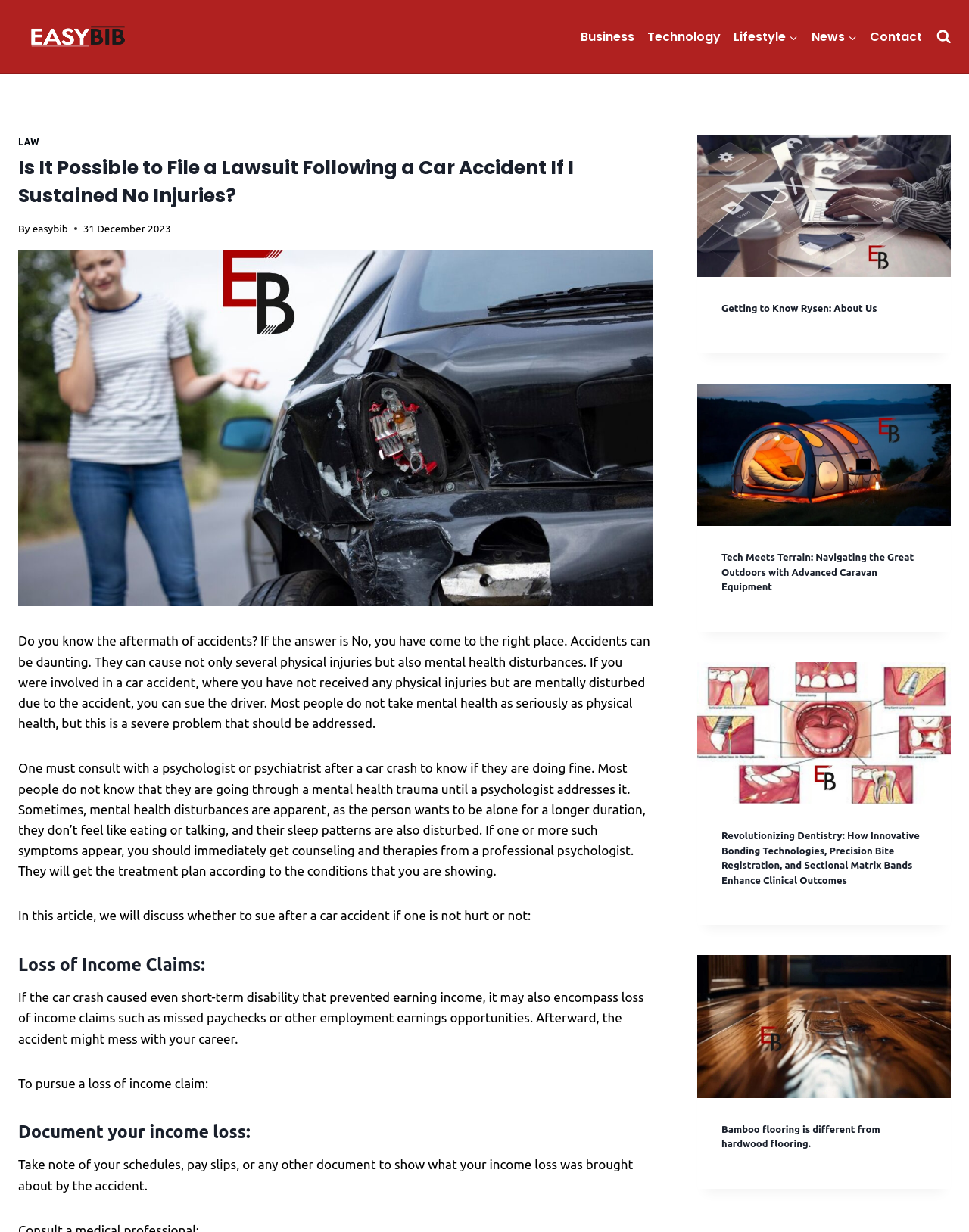Offer an in-depth caption of the entire webpage.

This webpage appears to be a blog or article page focused on discussing the aftermath of accidents, specifically car accidents. At the top of the page, there is a navigation menu with links to various categories such as Business, Technology, Lifestyle, and News. Below the navigation menu, there is a search form button.

The main content of the page is divided into two sections. On the left side, there is a header section with a link to "LAW" and a heading that reads "Is It Possible to File a Lawsuit Following a Car Accident If I Sustained No Injuries?" Below the header, there is an image related to car accidents, followed by a block of text that discusses the mental health implications of car accidents and the importance of seeking professional help.

The main article is divided into sections, with headings such as "Loss of Income Claims" and "Document your income loss". The text discusses the possibility of suing for loss of income due to a car accident, even if no physical injuries were sustained.

On the right side of the page, there are three article sections, each with a link, image, and heading. These articles appear to be unrelated to the main topic of car accidents and discuss topics such as Rysen, Caravan, and Sectional Matrix Bands.

At the bottom of the page, there is another article section with a link, image, and heading that discusses Bamboo flooring.